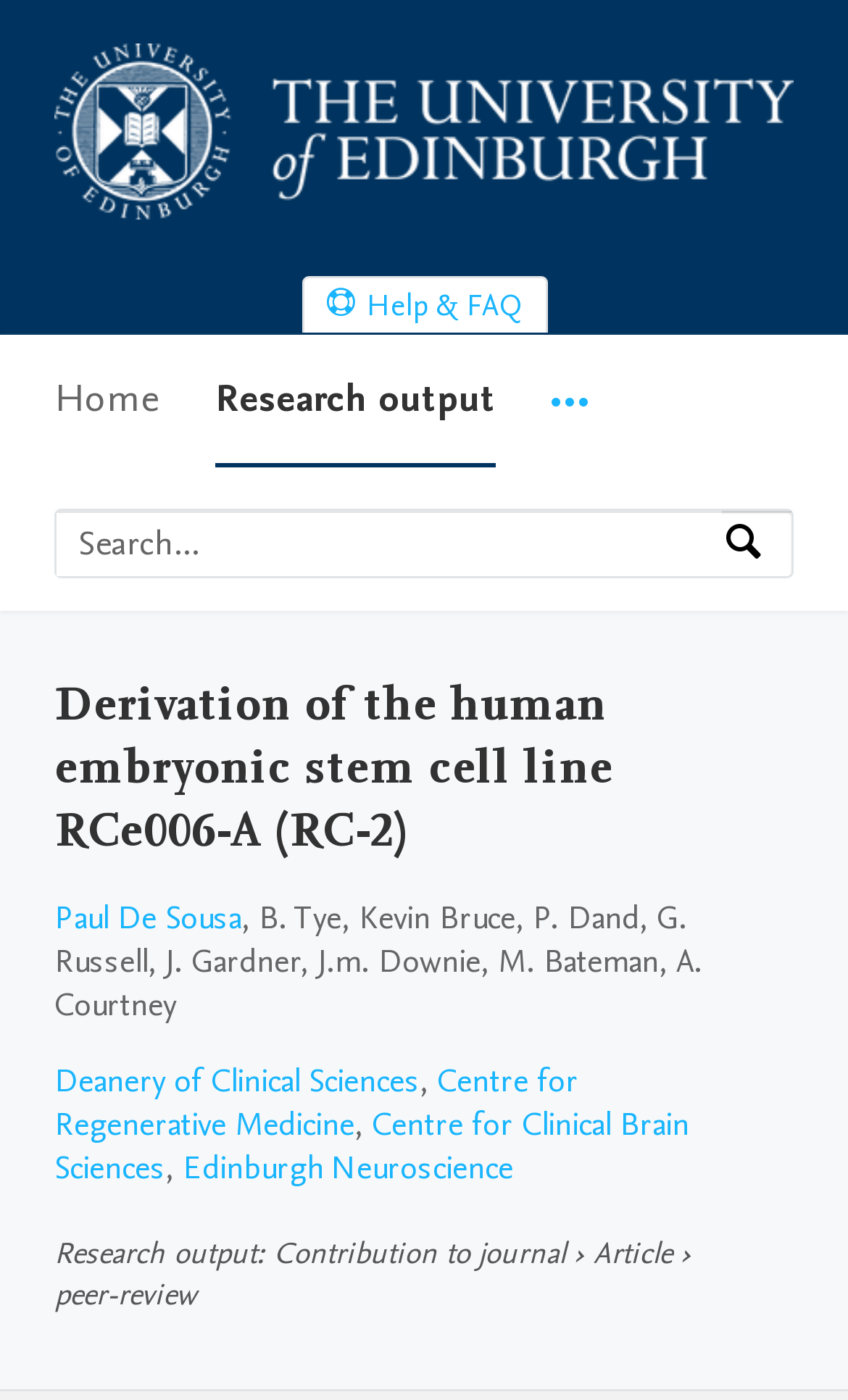Please identify the bounding box coordinates of the area I need to click to accomplish the following instruction: "View research output".

[0.064, 0.88, 0.303, 0.91]